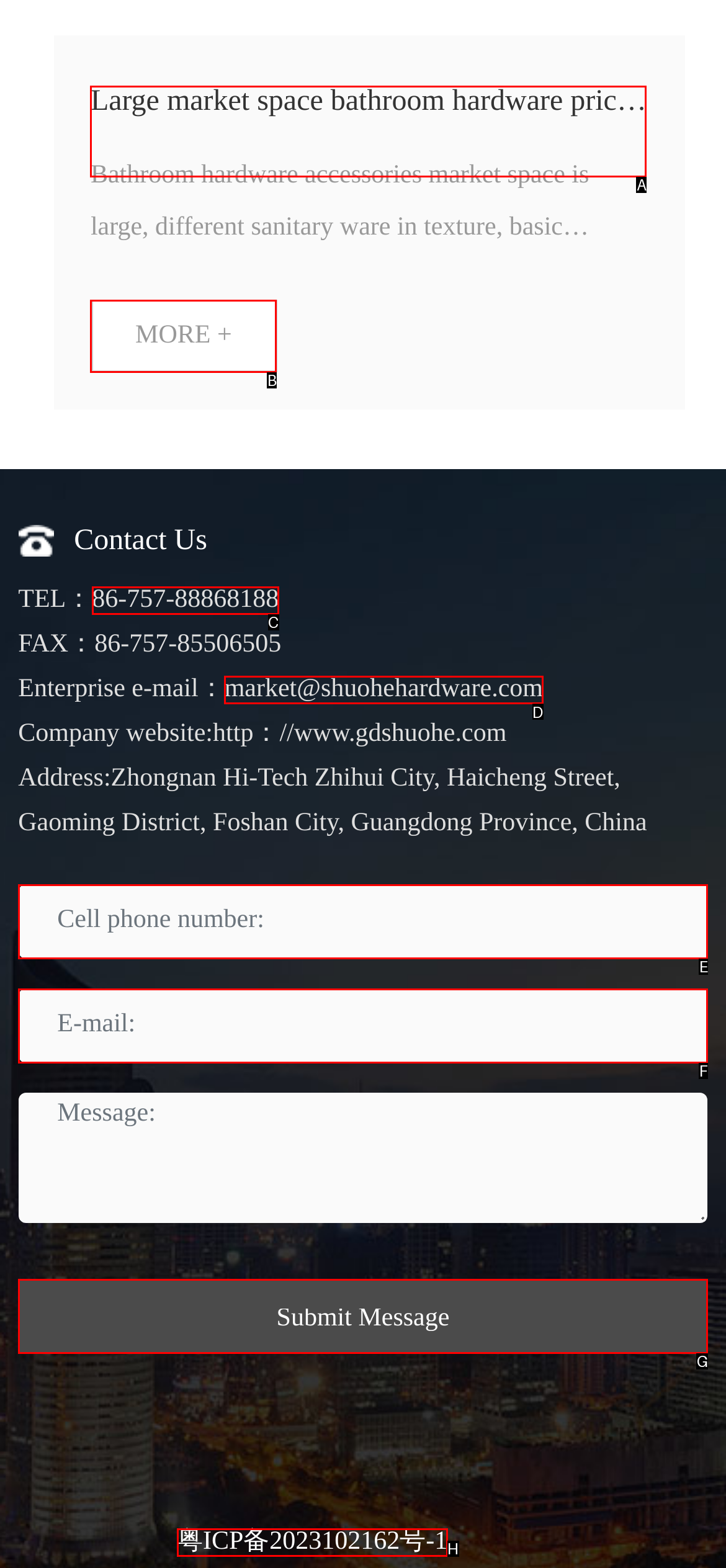Which option should be clicked to complete this task: Send an email to the company
Reply with the letter of the correct choice from the given choices.

D